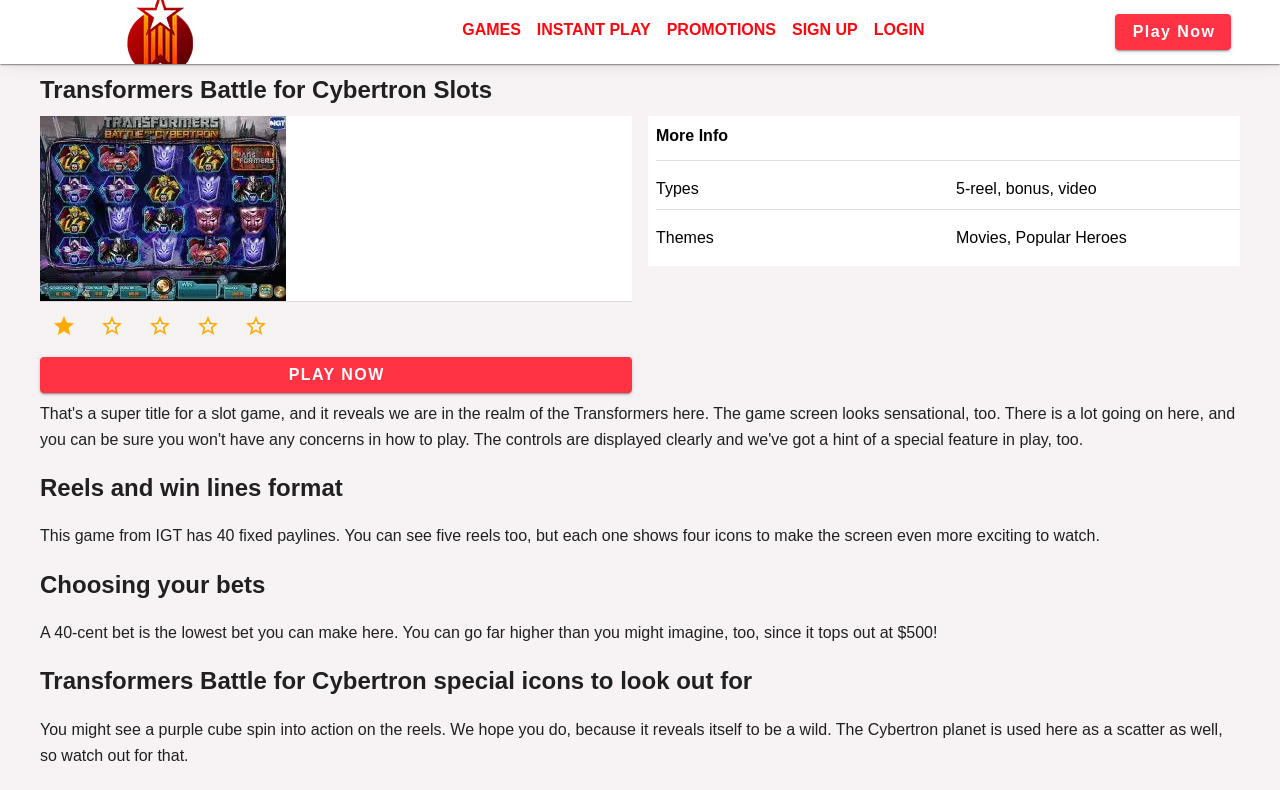What type of game is Transformers Battle for Cybertron?
Refer to the image and provide a thorough answer to the question.

Based on the webpage, I can see that the game has reels and win lines, and it has a betting system, which suggests that it is a type of slot game.